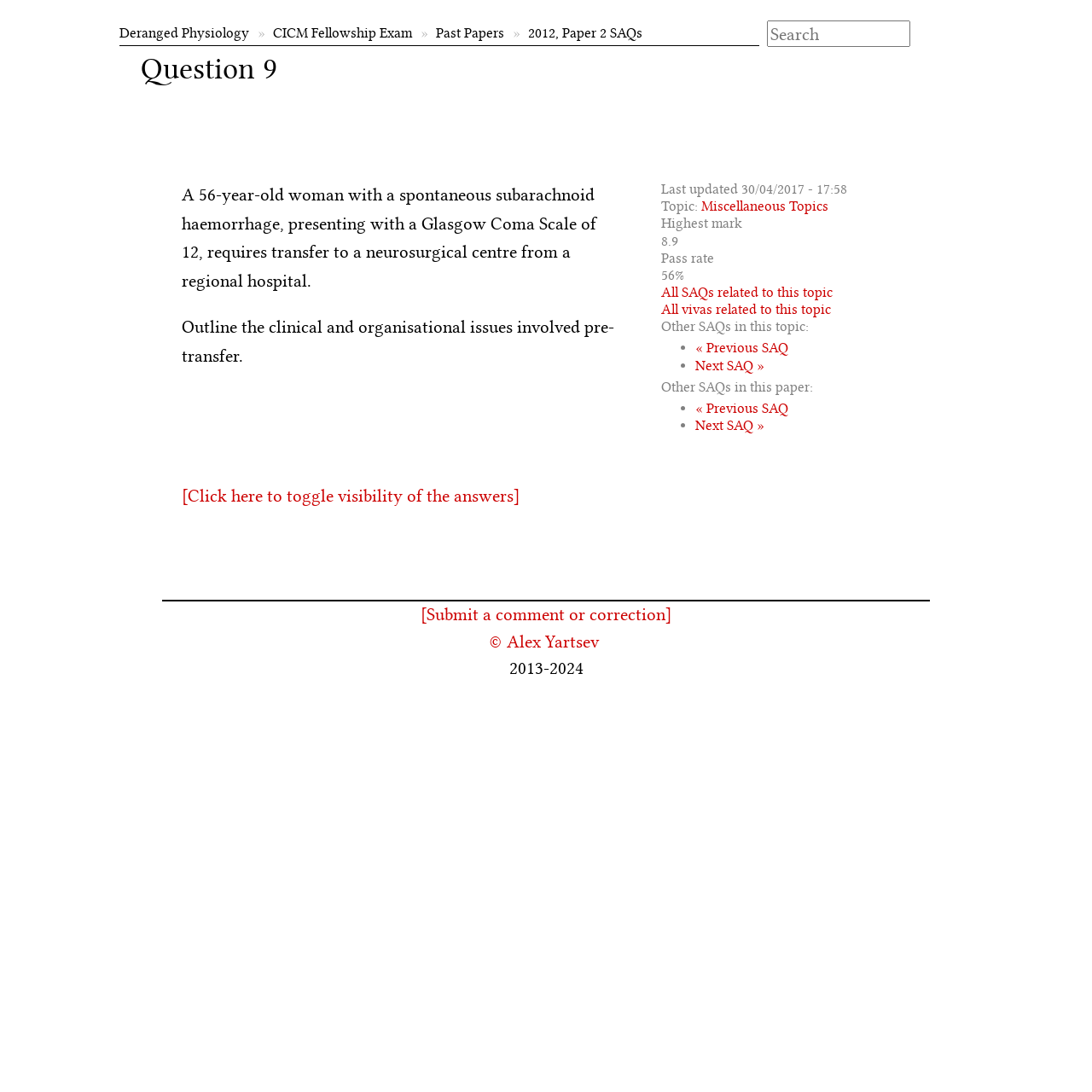Provide a thorough and detailed response to the question by examining the image: 
What is the topic of this question?

The topic of this question can be found by looking at the 'Topic:' label, which is followed by a link to 'Miscellaneous Topics'.